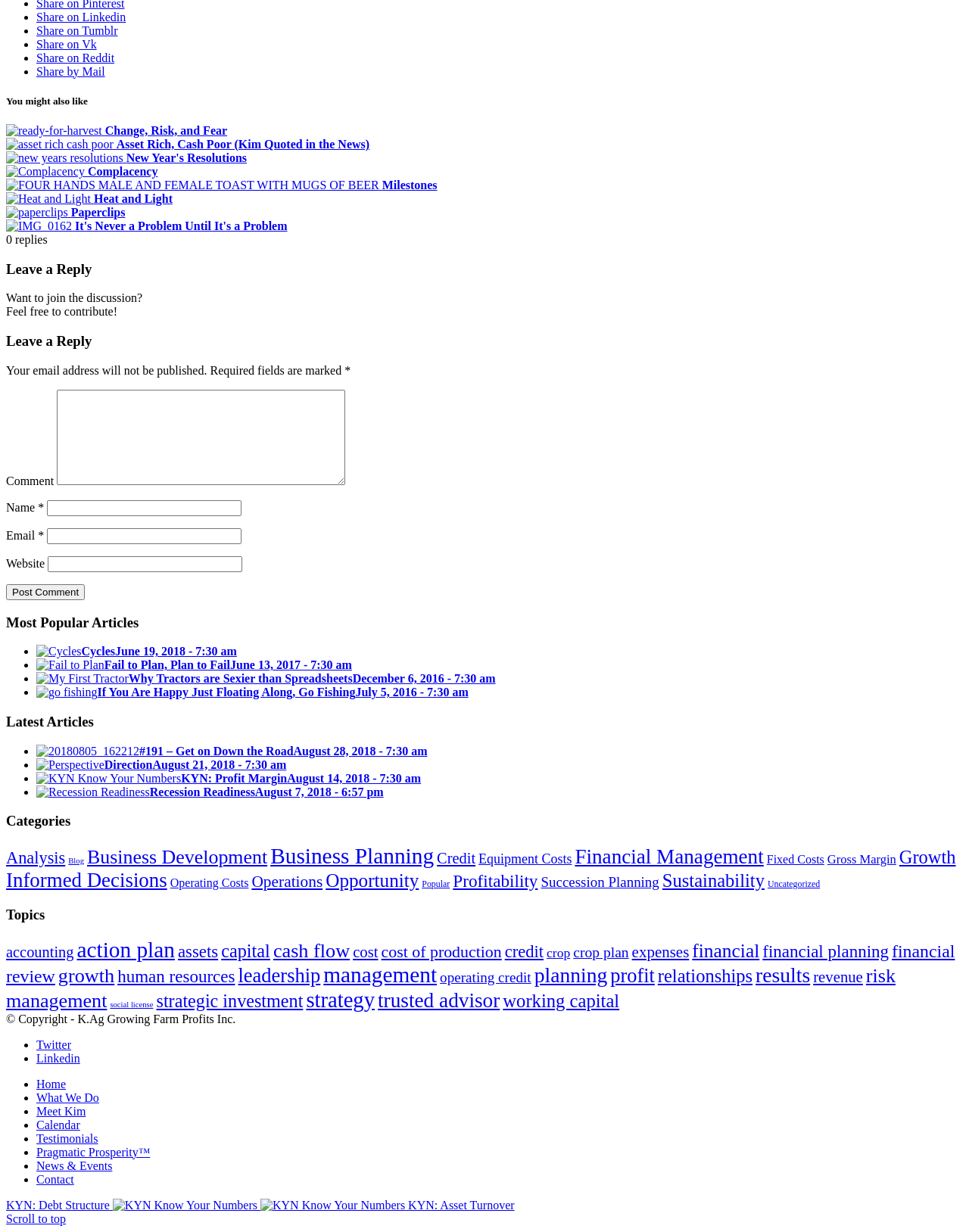Please locate the clickable area by providing the bounding box coordinates to follow this instruction: "Click on the link to Xoanon".

None